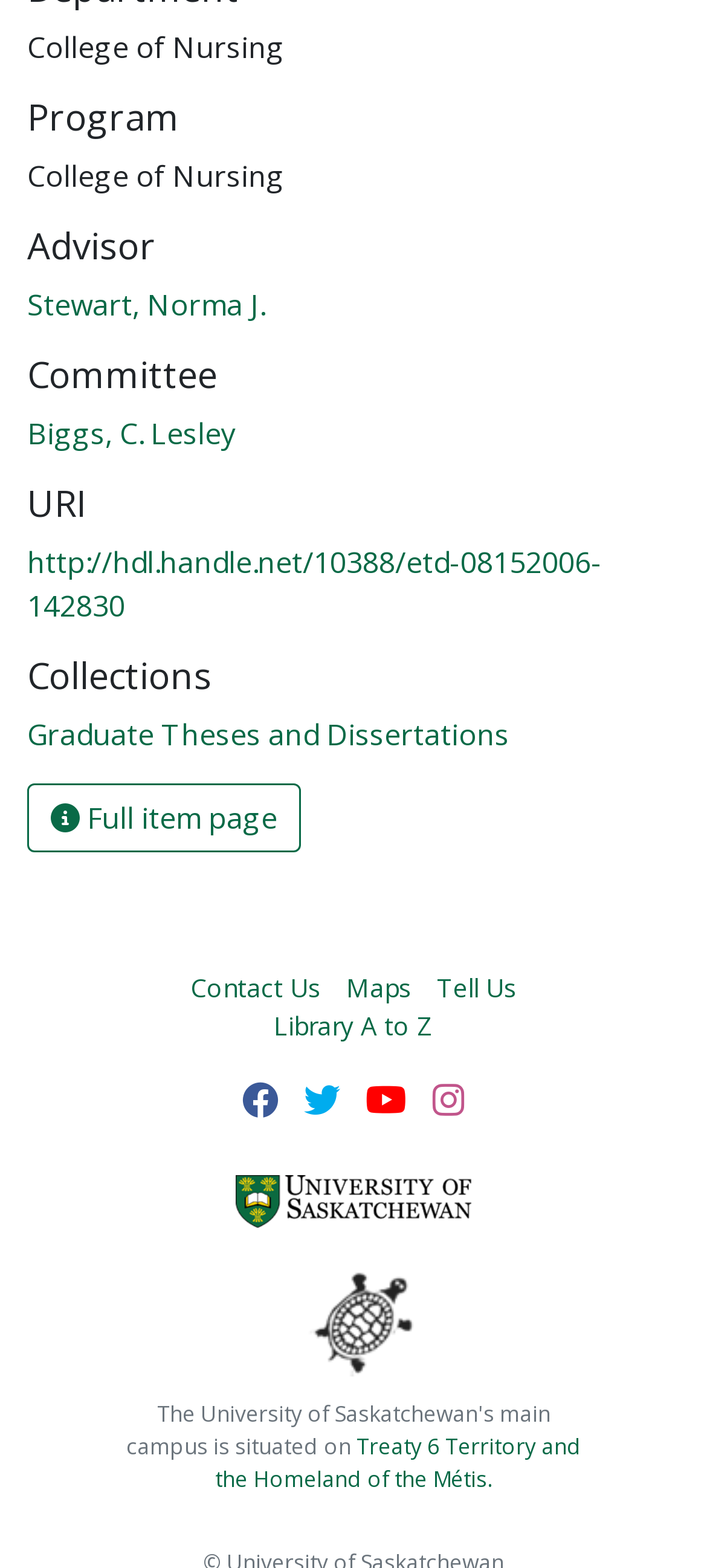What is the name of the collection?
Please give a detailed and thorough answer to the question, covering all relevant points.

The question asks for the name of the collection, which can be found in the link element with the text 'Graduate Theses and Dissertations' under the 'Collections' heading.